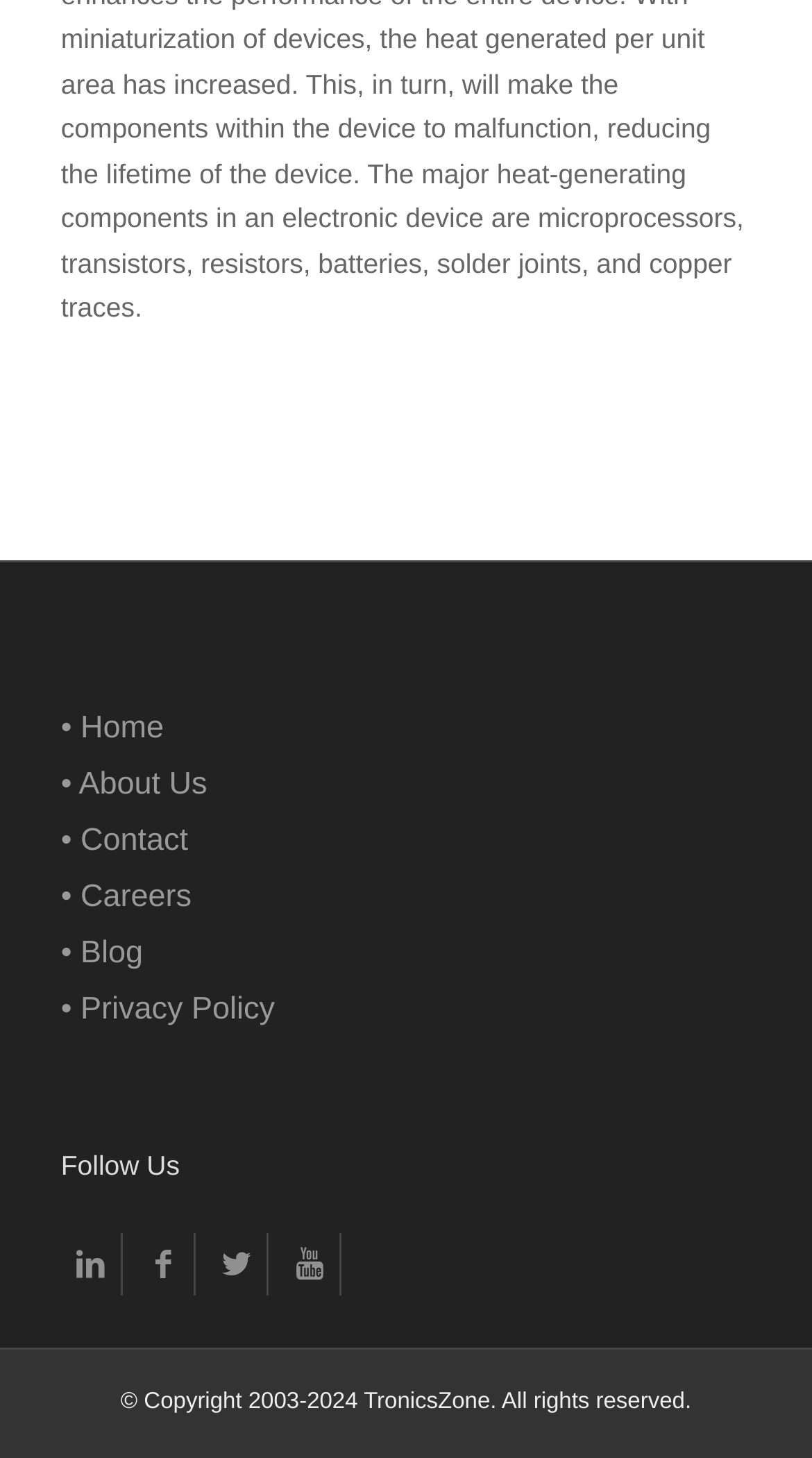How many main menu items are there?
Give a detailed response to the question by analyzing the screenshot.

I counted the number of main menu items by looking at the links 'Home', 'About Us', 'Contact', 'Careers', 'Blog', and 'Privacy Policy' at the top of the webpage.